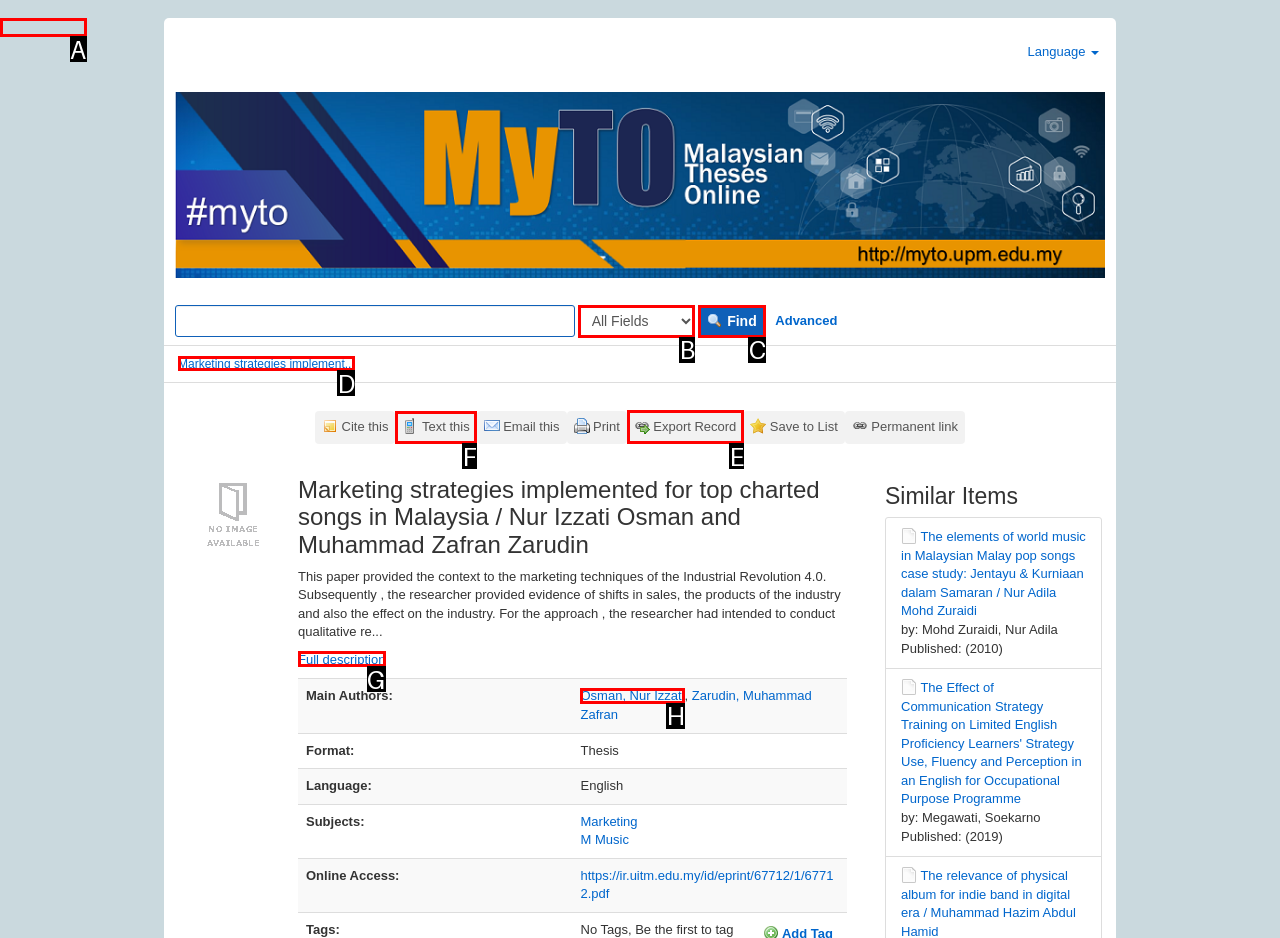Choose the HTML element that should be clicked to accomplish the task: Export the record. Answer with the letter of the chosen option.

E